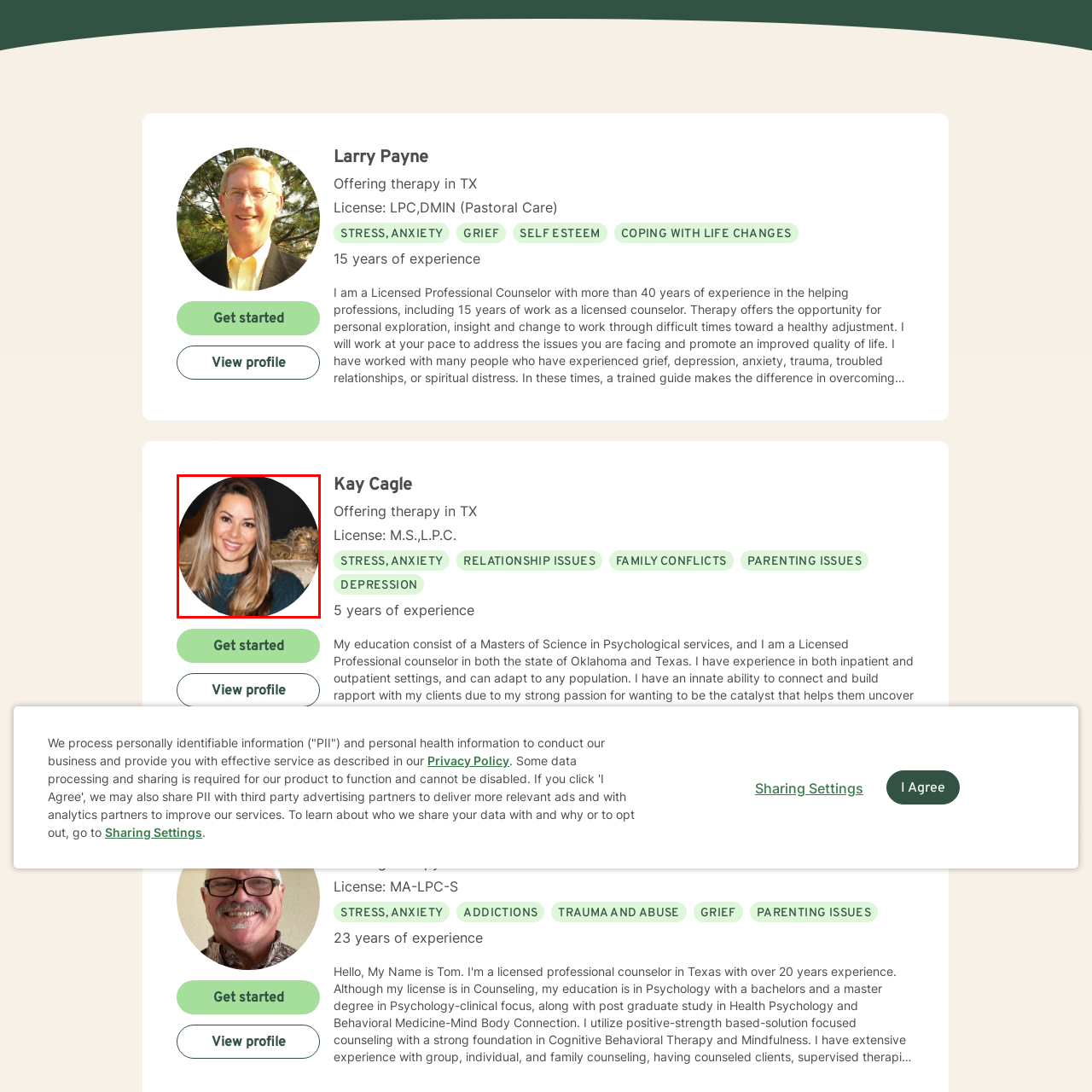What is the purpose of the image?
Please look at the image marked with a red bounding box and provide a one-word or short-phrase answer based on what you see.

To provide a visual connection to her profile